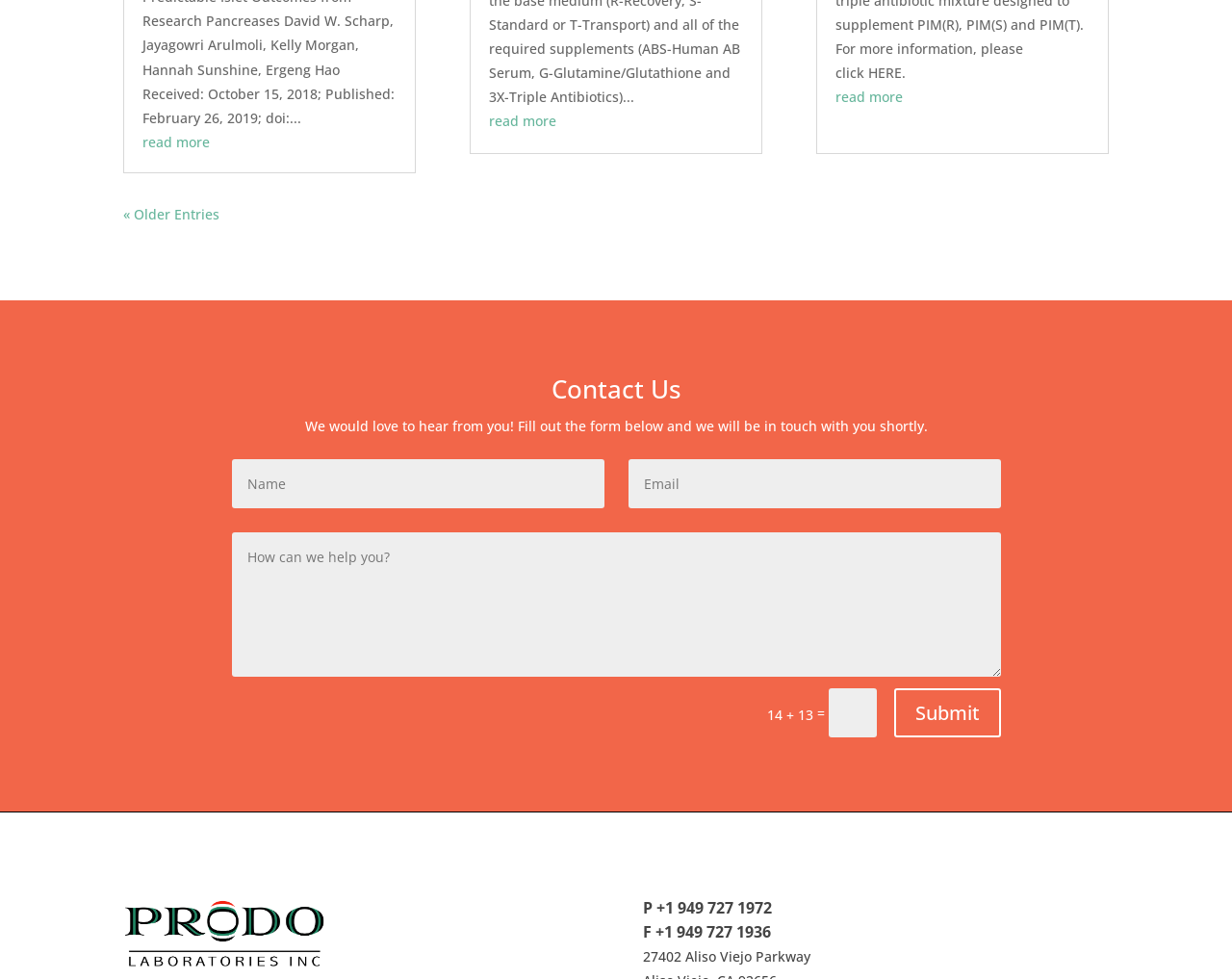Find the bounding box coordinates of the clickable region needed to perform the following instruction: "Click on the link 'MOVING DAY AT THE WHITEHOUSE'". The coordinates should be provided as four float numbers between 0 and 1, i.e., [left, top, right, bottom].

None